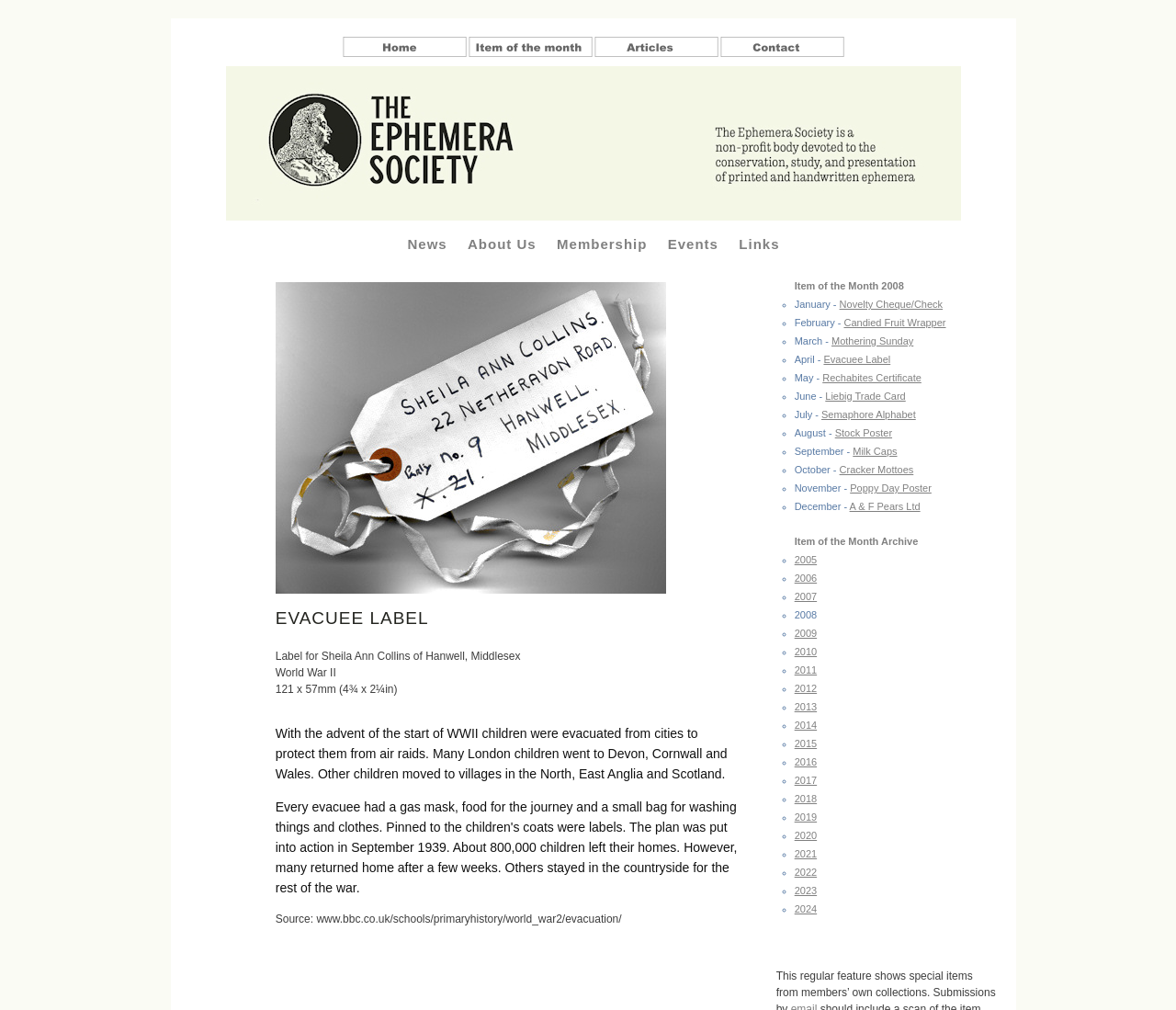What are the main categories on the website?
Provide a thorough and detailed answer to the question.

The main categories on the website can be found in the first LayoutTableRow, which contains four LayoutTableCells with links to 'Home page', 'Item of the month', 'Articles archive', and 'Contact details'.